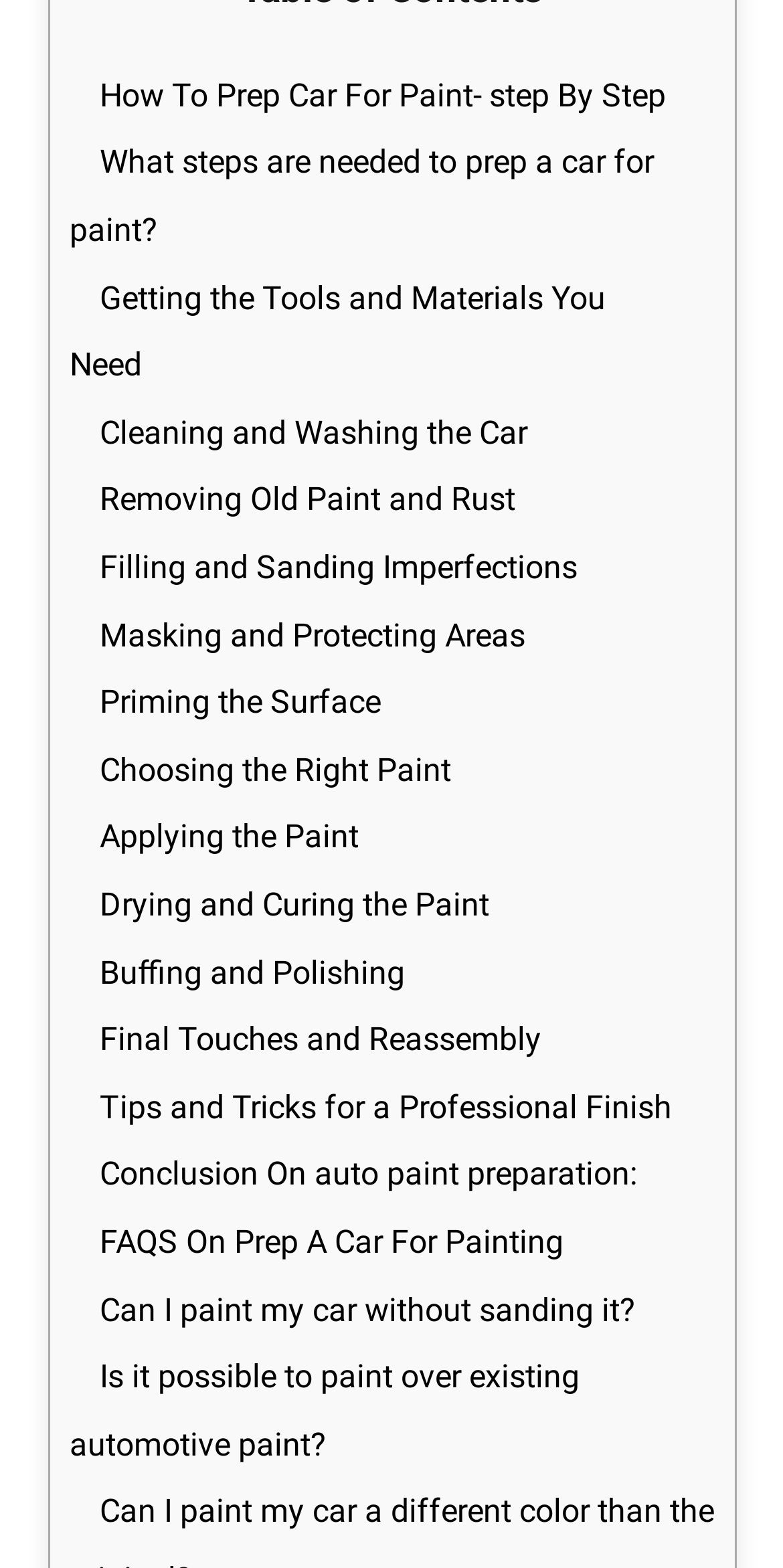What is the final step in preparing a car for paint?
Could you give a comprehensive explanation in response to this question?

The last step in preparing a car for paint is 'Final Touches and Reassembly', which involves putting back together any parts that were removed during the preparation process and making any final adjustments.